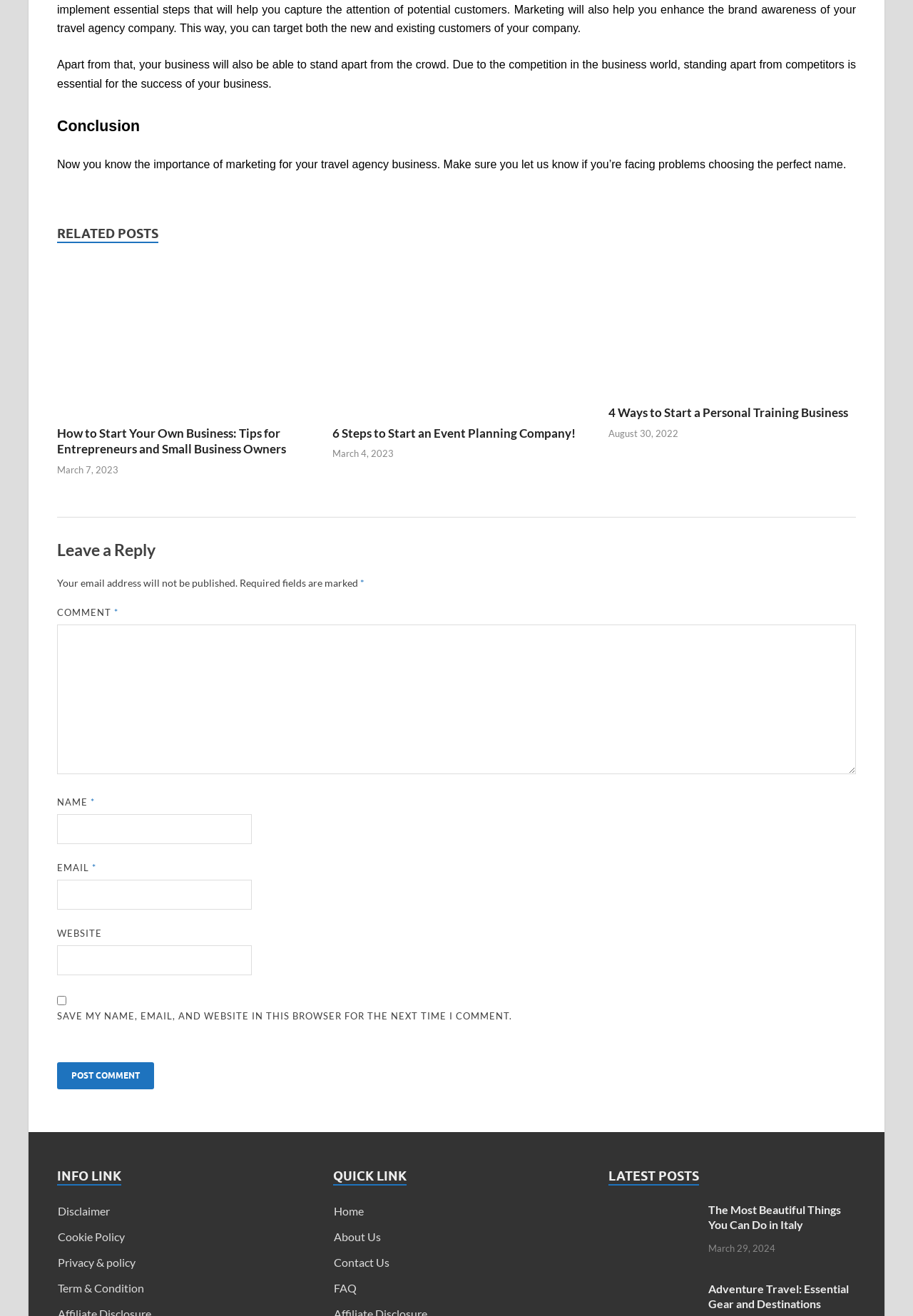What is the topic of the conclusion section?
Based on the visual, give a brief answer using one word or a short phrase.

Marketing for travel agency business